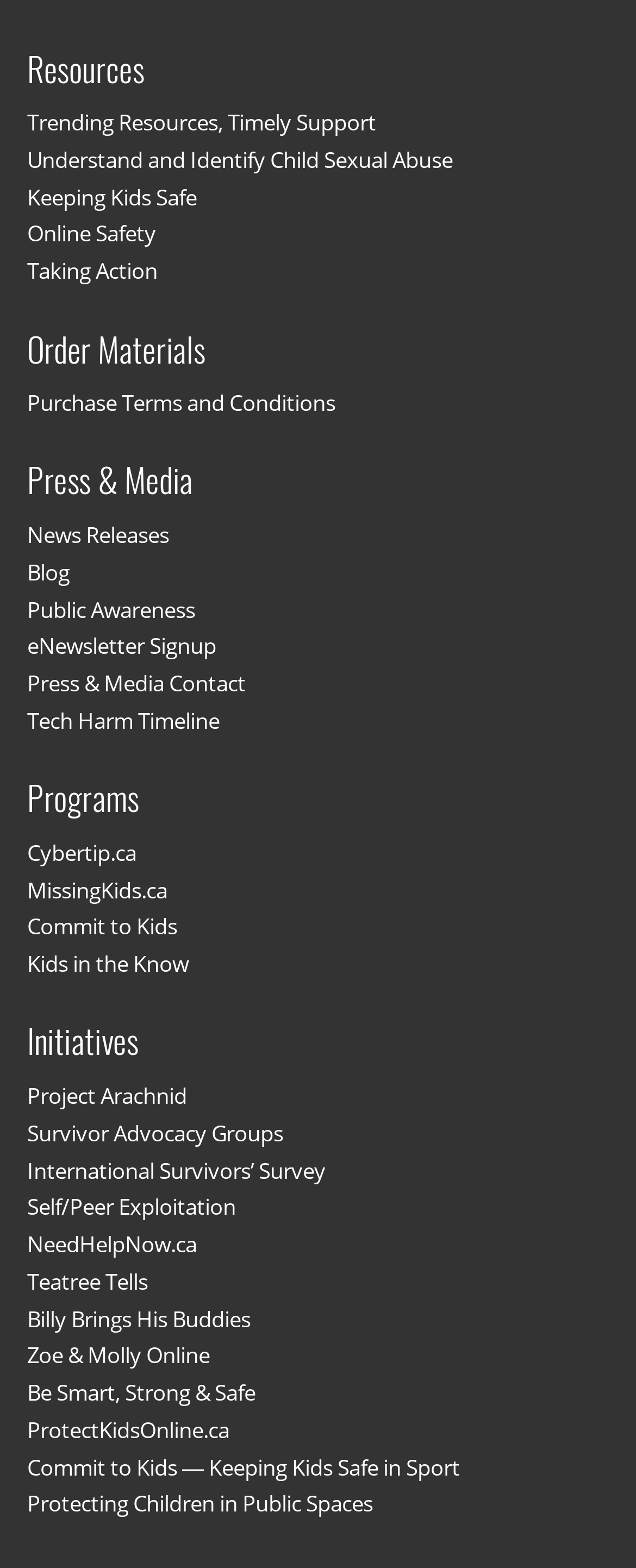Locate the coordinates of the bounding box for the clickable region that fulfills this instruction: "Explore 'Cybertip.ca'".

[0.043, 0.534, 0.215, 0.553]